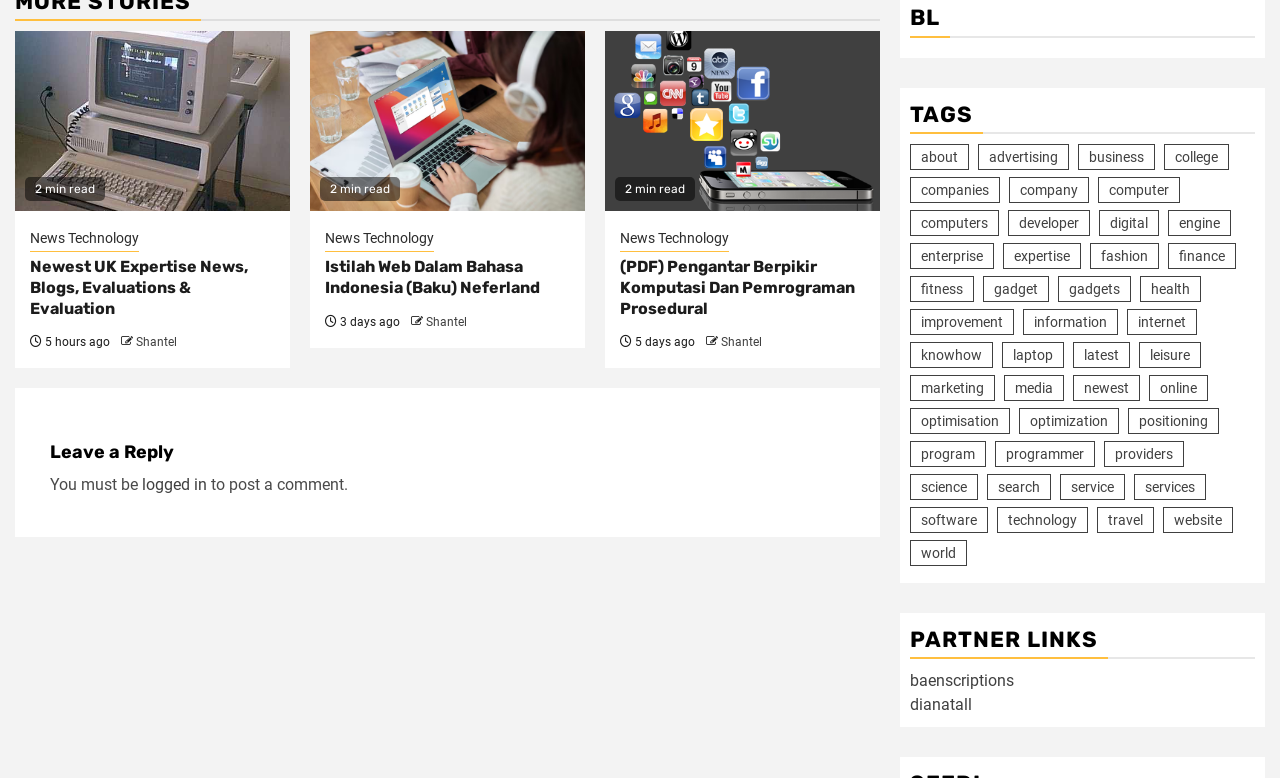Determine the coordinates of the bounding box for the clickable area needed to execute this instruction: "View the 'about' category".

[0.711, 0.185, 0.757, 0.218]